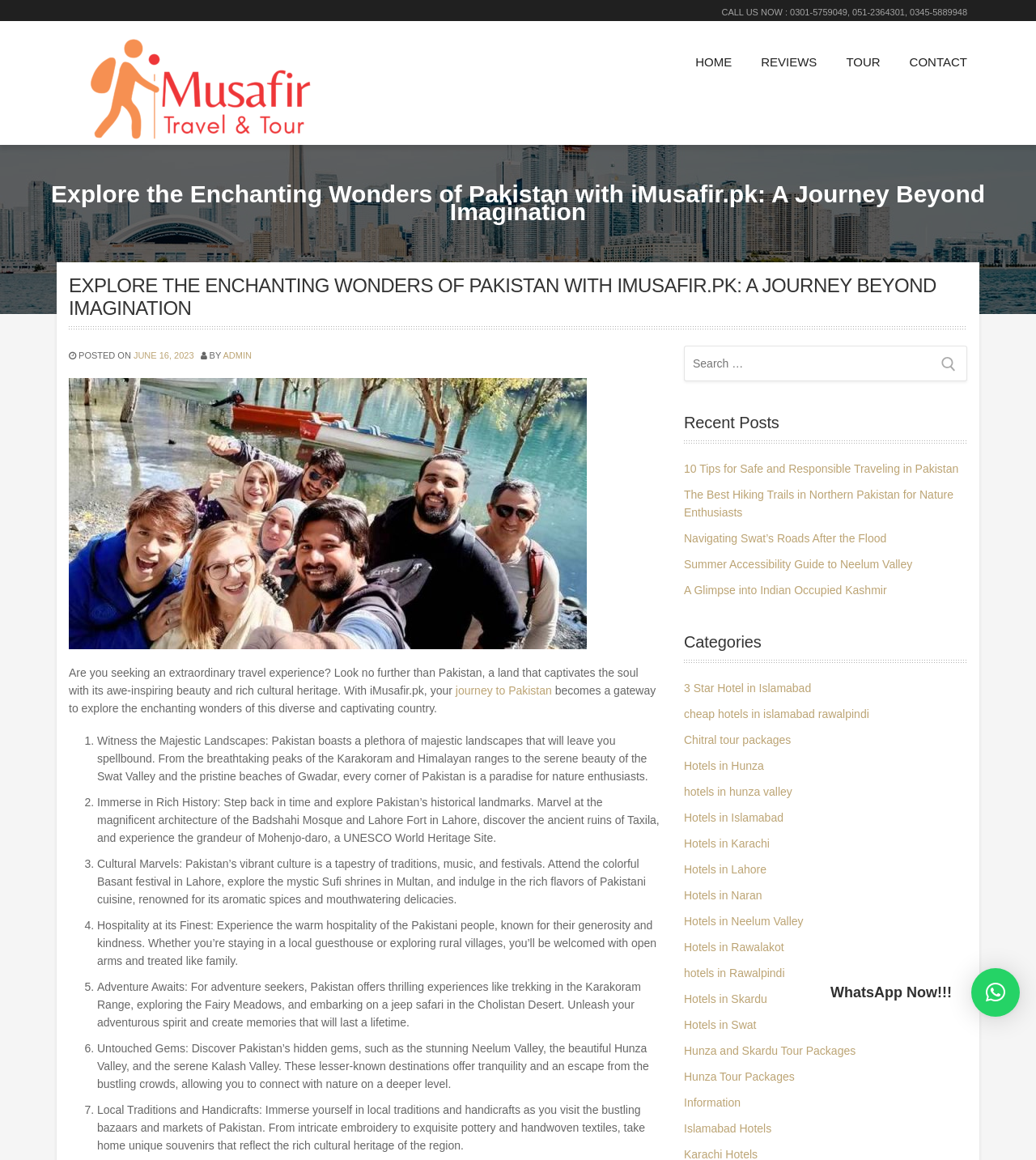Could you highlight the region that needs to be clicked to execute the instruction: "Explore the enchanting wonders of Pakistan"?

[0.066, 0.436, 0.566, 0.447]